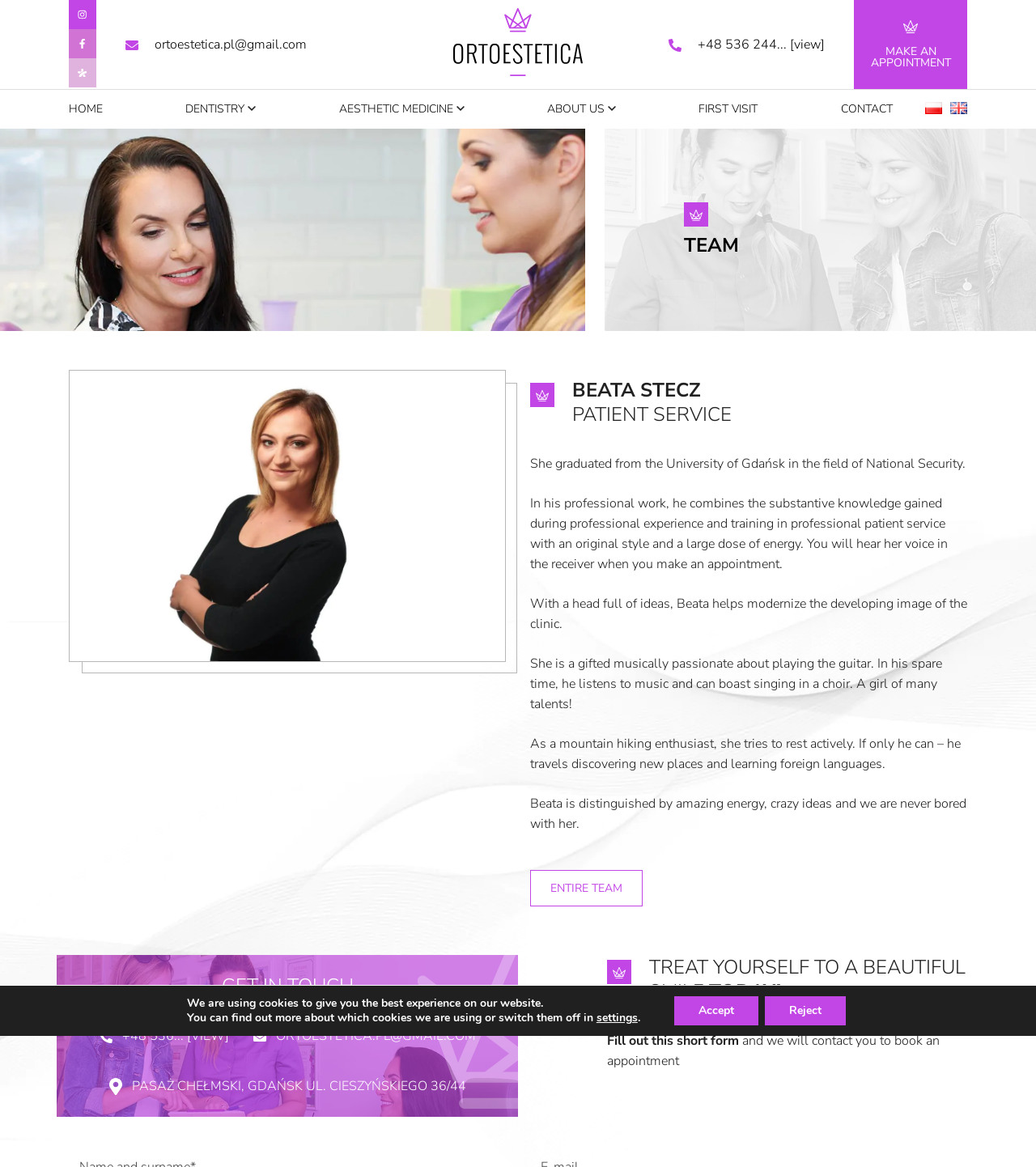What is the contact email address?
Answer the question with a single word or phrase by looking at the picture.

ortoestetica.pl@gmail.com